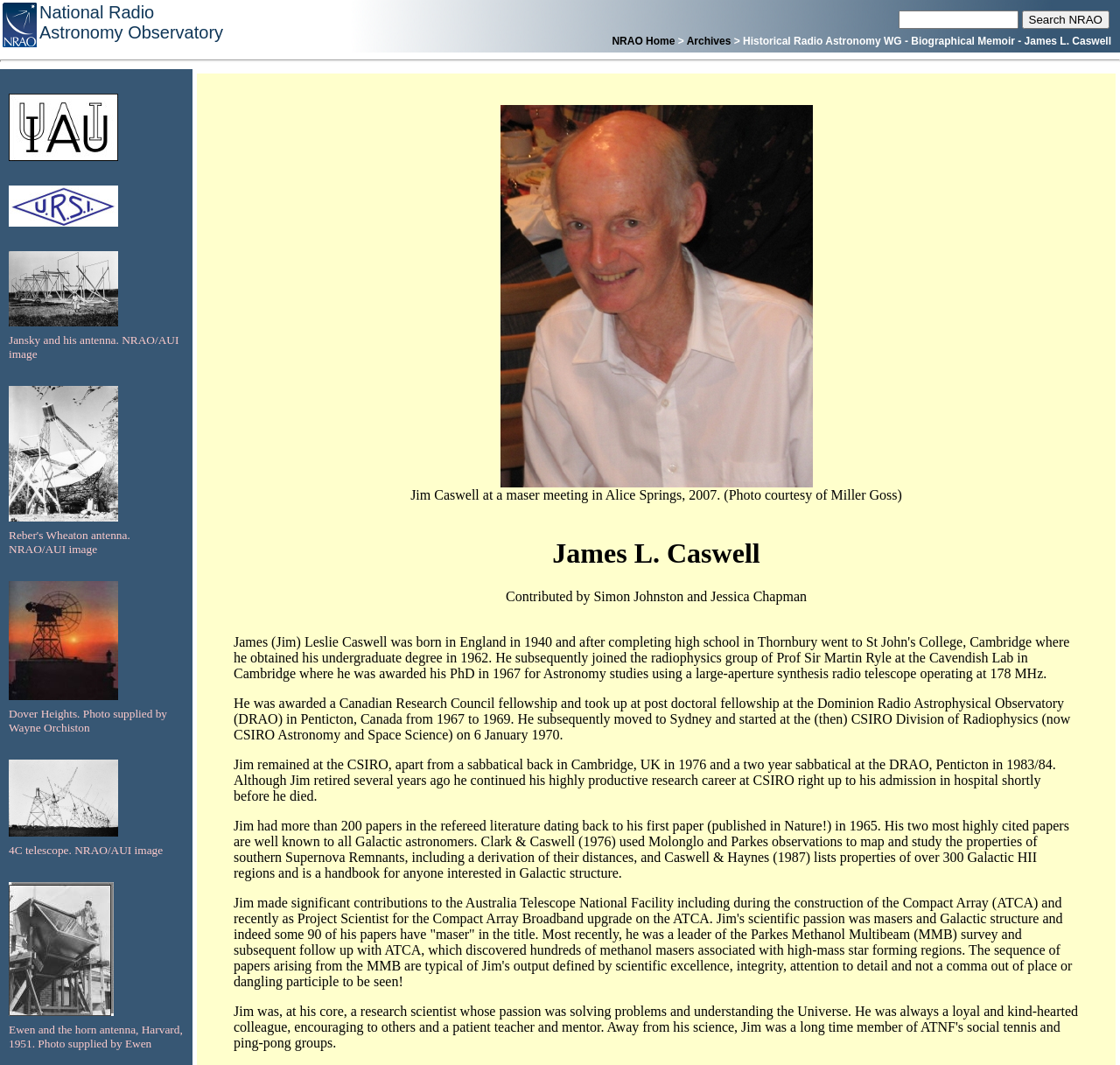Please provide a detailed answer to the question below by examining the image:
What is the location of the maser meeting attended by Jim Caswell?

The location of the maser meeting attended by Jim Caswell can be found in the image description element which reads 'Jim Caswell at a maser meeting in Alice Springs, 2007'.